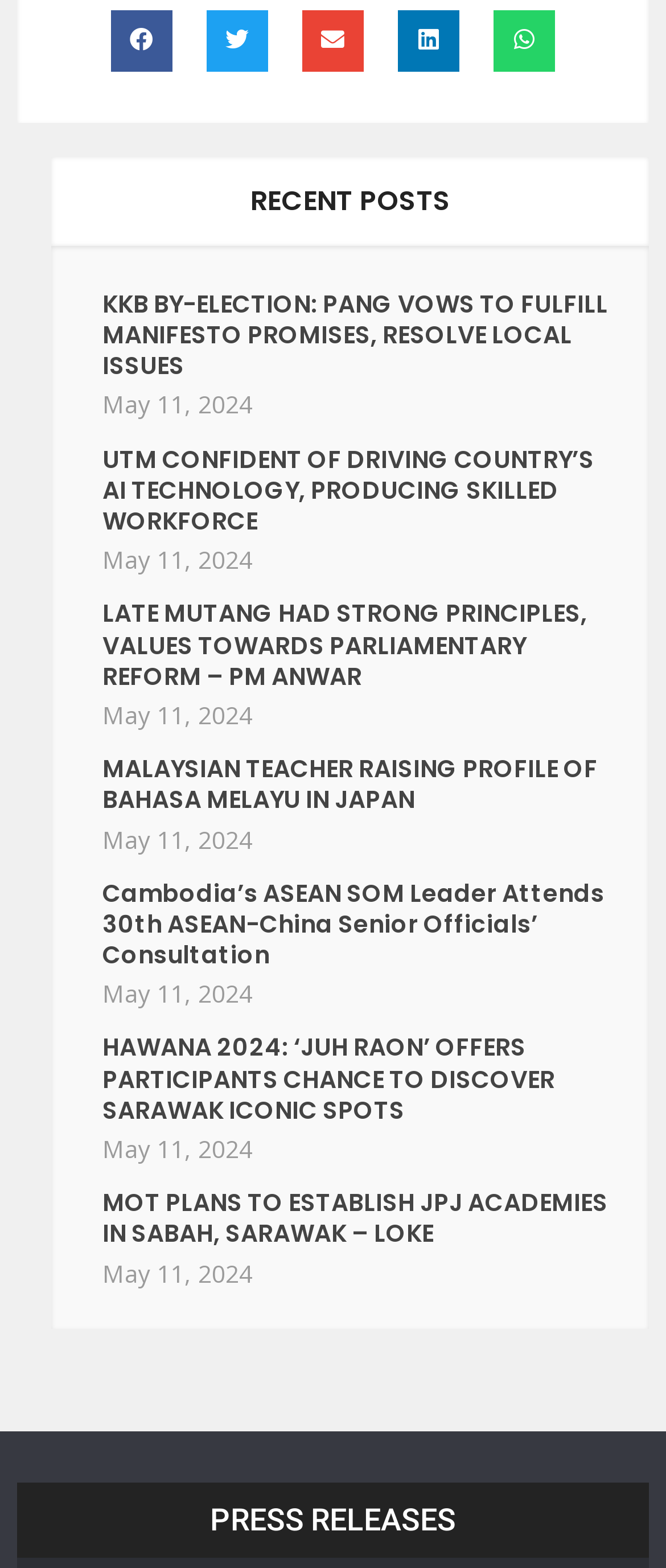Answer the question using only one word or a concise phrase: What is the date of the last article?

May 11, 2024